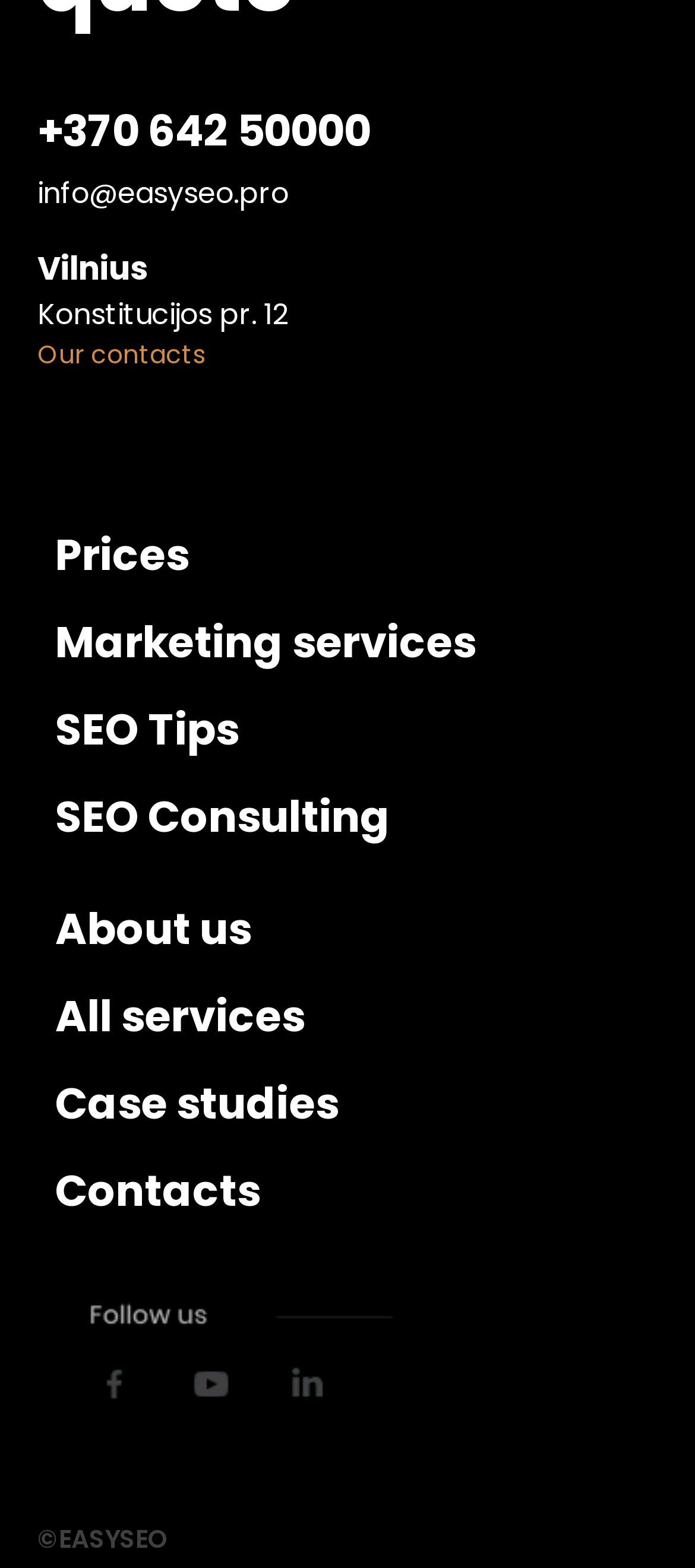What is the company's email address?
Give a one-word or short-phrase answer derived from the screenshot.

info@easyseo.pro